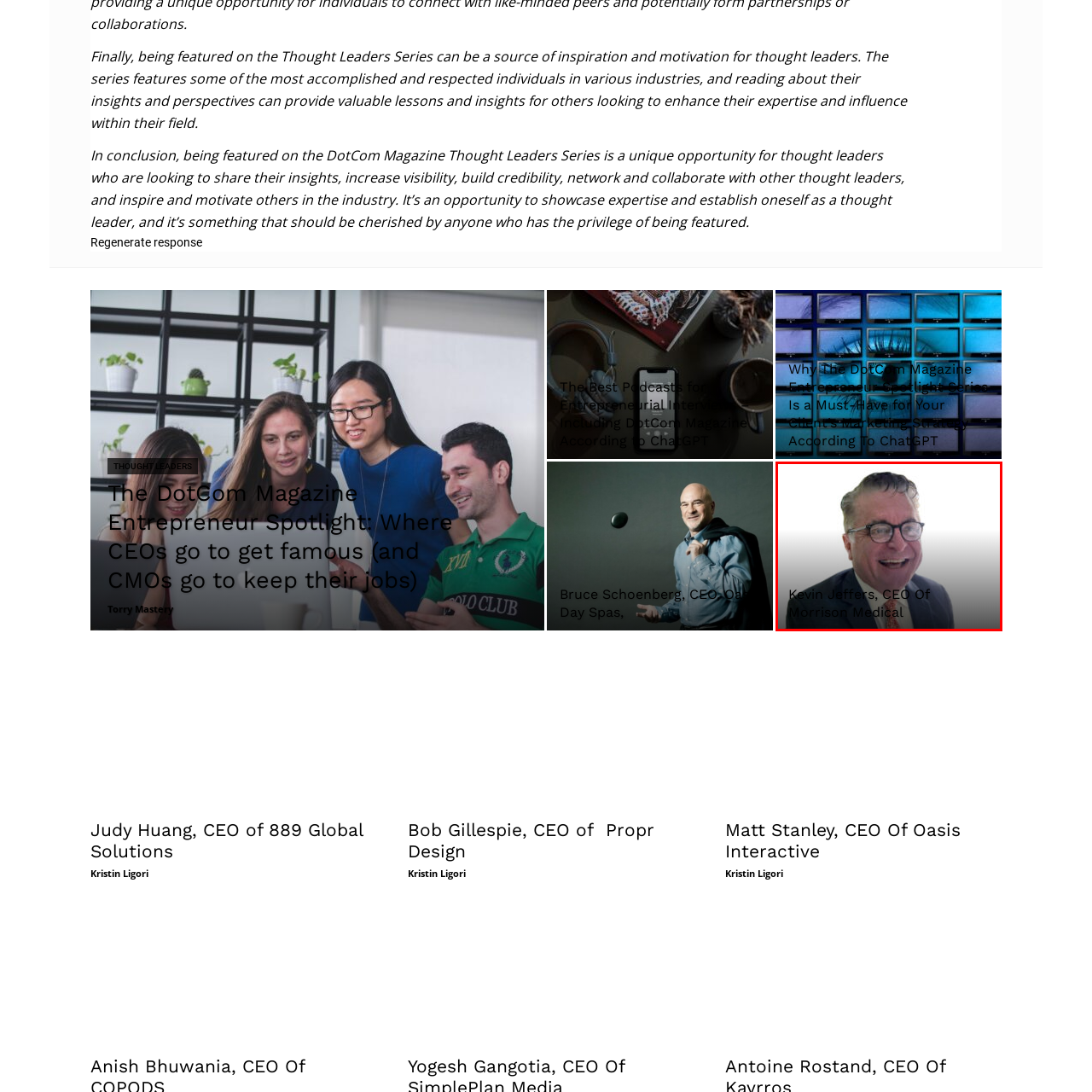Focus on the image outlined in red and offer a detailed answer to the question below, relying on the visual elements in the image:
What is the background of the image?

According to the caption, the background of the image is 'softly blurred', which draws attention to Kevin Jeffers' expression and emphasizes his central role in the image.